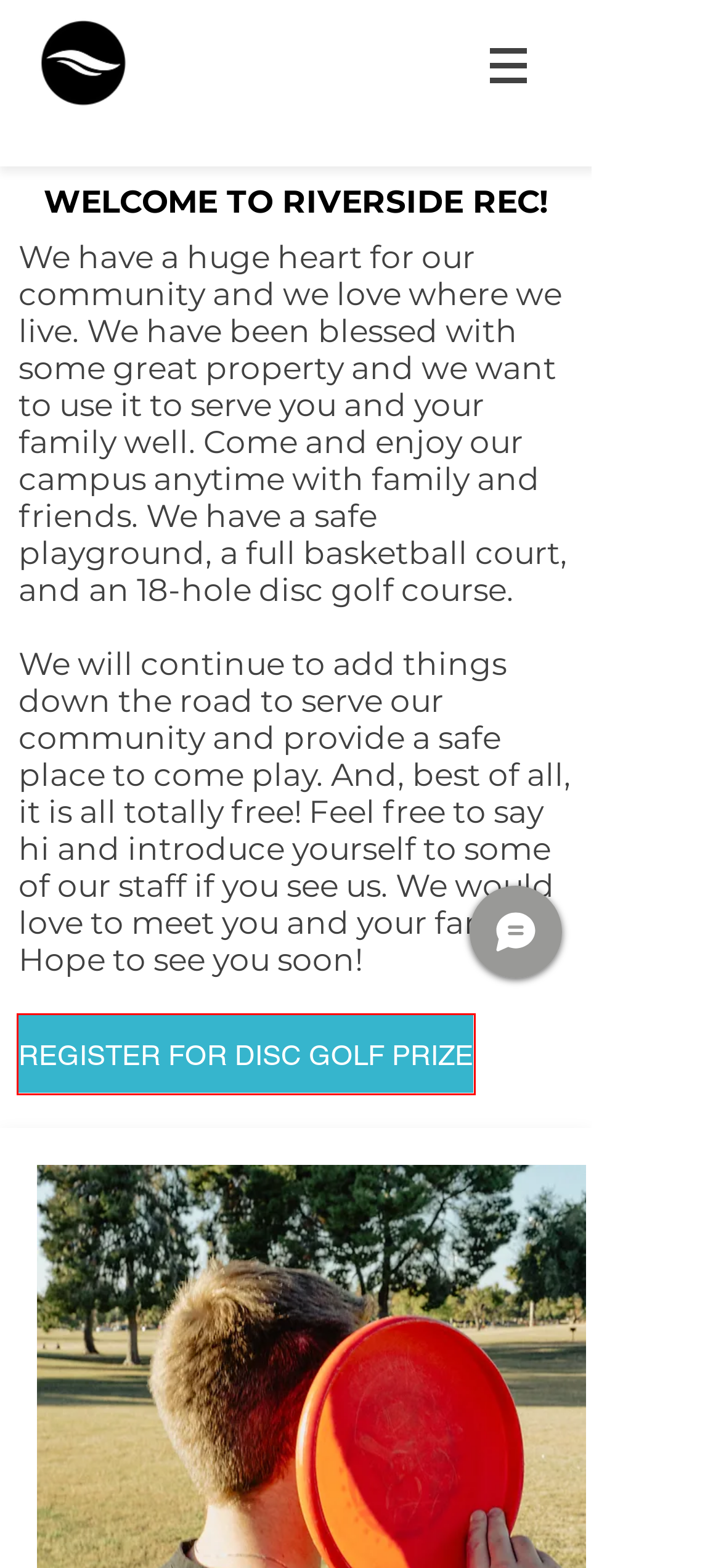Using the screenshot of a webpage with a red bounding box, pick the webpage description that most accurately represents the new webpage after the element inside the red box is clicked. Here are the candidates:
A. Online Giving | Riverside Church of Fort Myers
B. Disc Golf
C. Discover Partnership with Riverside | Riverside Church of Fort Myers
D. Ministries | Riverside Church of Fort Myers
E. ‎Apple Music - 网页播放器
F. Service Times | Riverside Church of Fort Myers
G. What to Expect on Sunday | Riverside Church of Fort Myers
H. Adult Groups | Riverside Church of Fort Myers

B